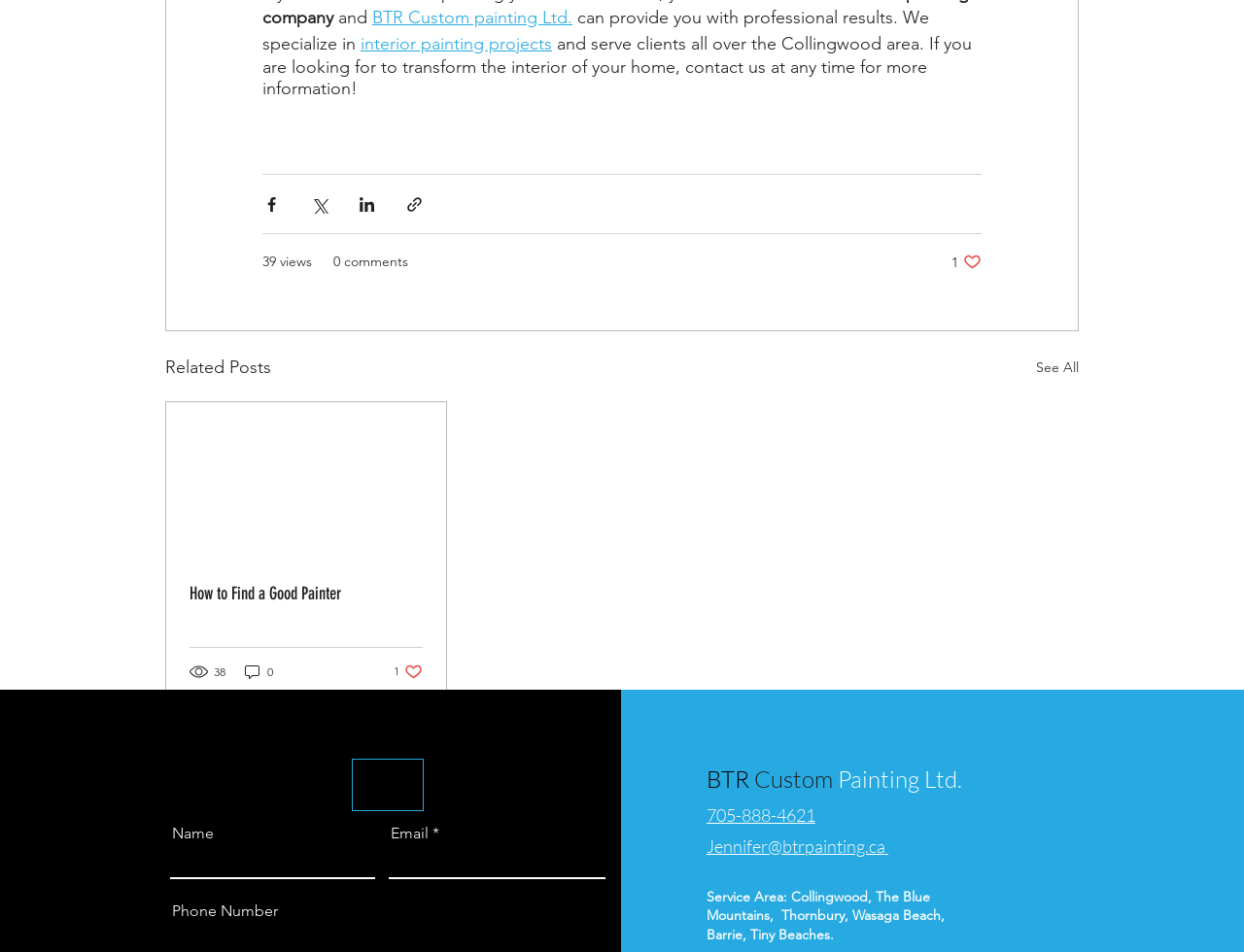Please determine the bounding box coordinates of the element's region to click in order to carry out the following instruction: "Click the 'Home' link". The coordinates should be four float numbers between 0 and 1, i.e., [left, top, right, bottom].

None